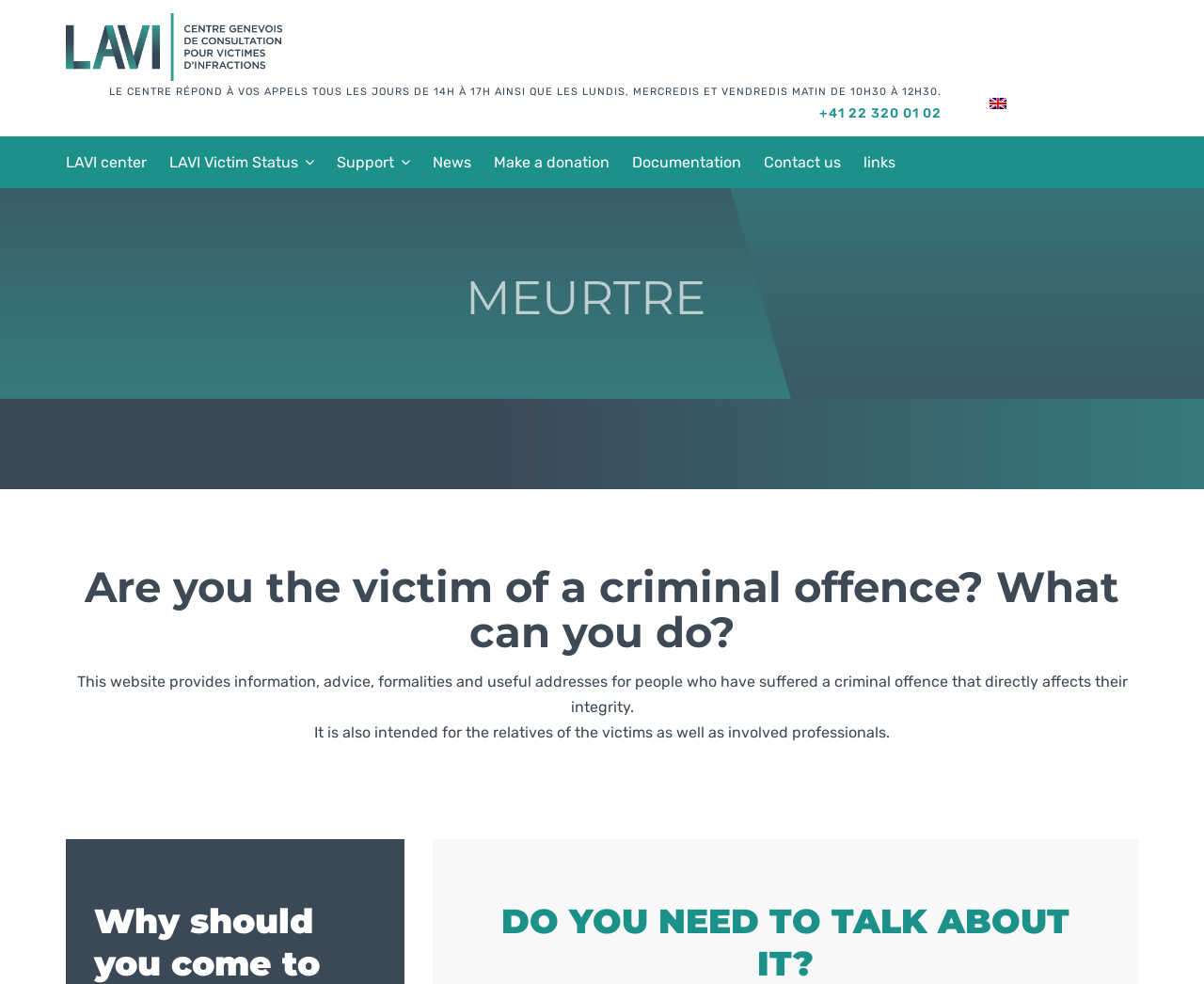Find the bounding box coordinates of the clickable region needed to perform the following instruction: "Switch to English". The coordinates should be provided as four float numbers between 0 and 1, i.e., [left, top, right, bottom].

[0.821, 0.093, 0.891, 0.116]